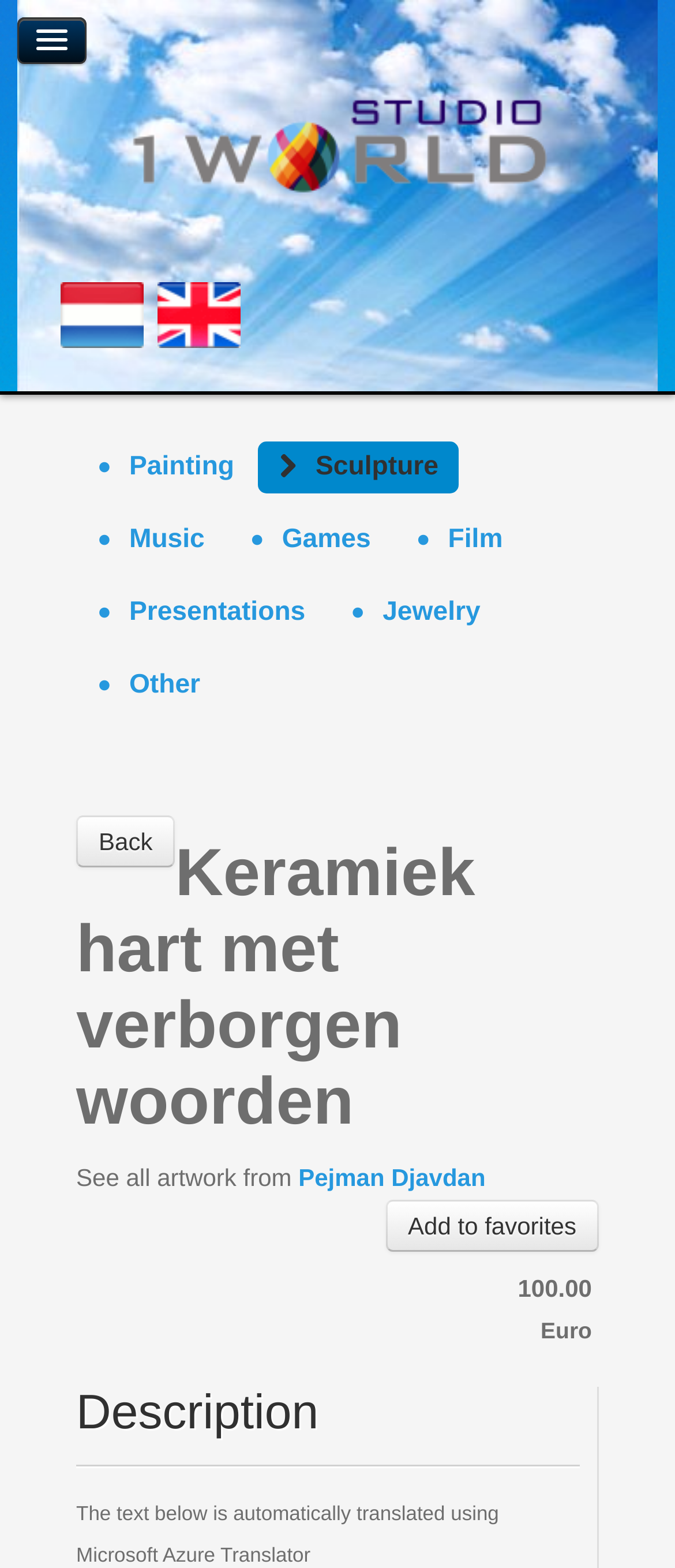What is the purpose of the button on the webpage? Analyze the screenshot and reply with just one word or a short phrase.

Add to favorites